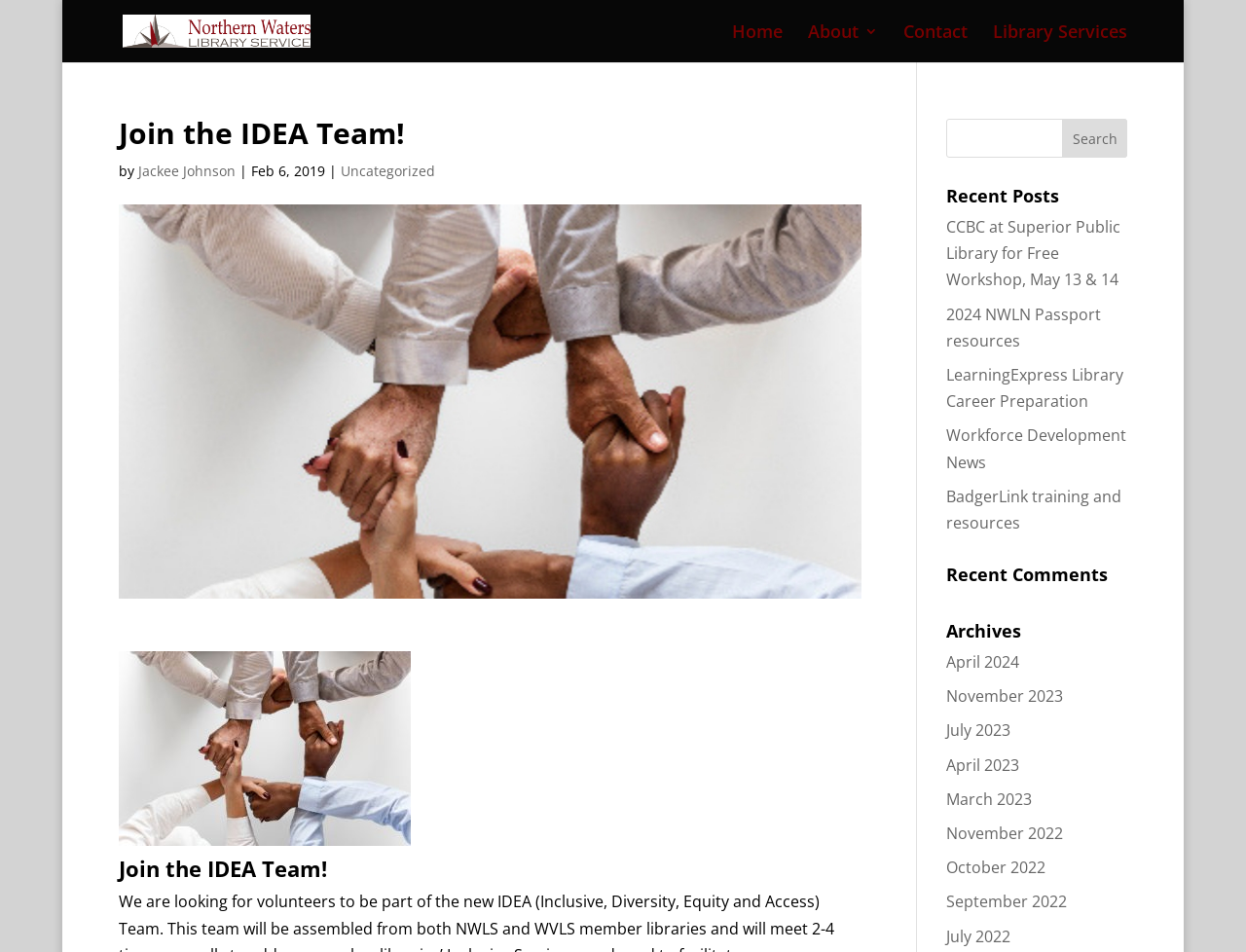What is the name of the library service?
Refer to the image and provide a thorough answer to the question.

I found the answer by looking at the top-left corner of the webpage, where there is a link with the text 'Northern Waters Library Service'. This link is likely to be the name of the library service.